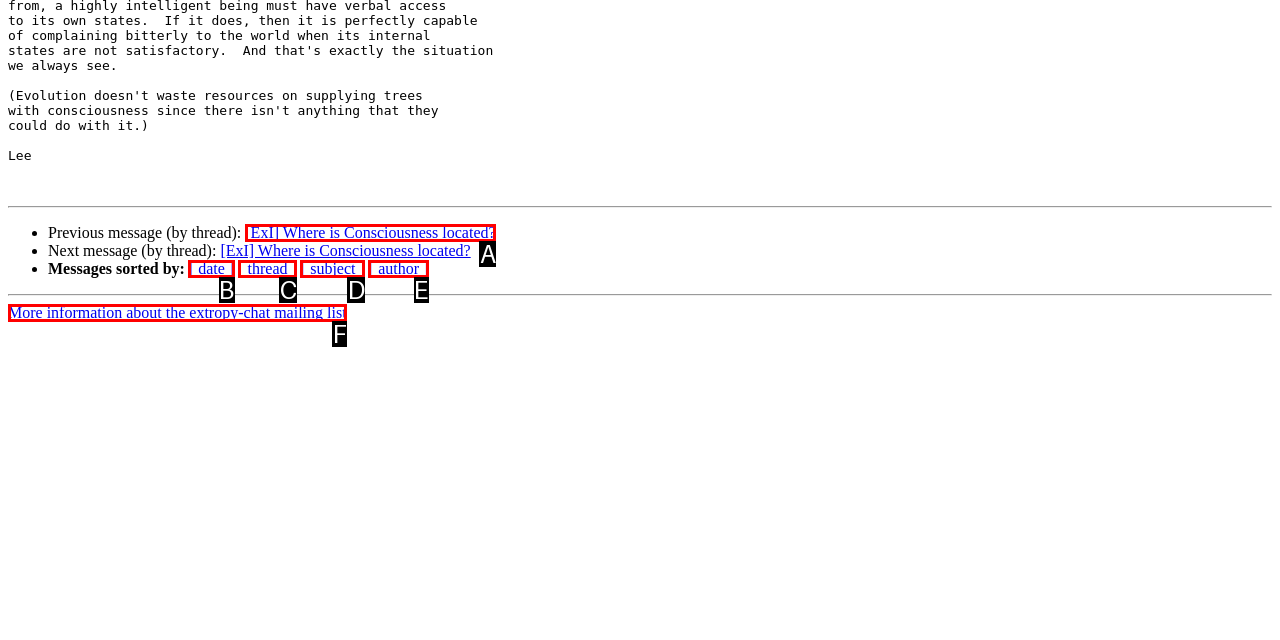Point out the HTML element that matches the following description: Our Services
Answer with the letter from the provided choices.

None